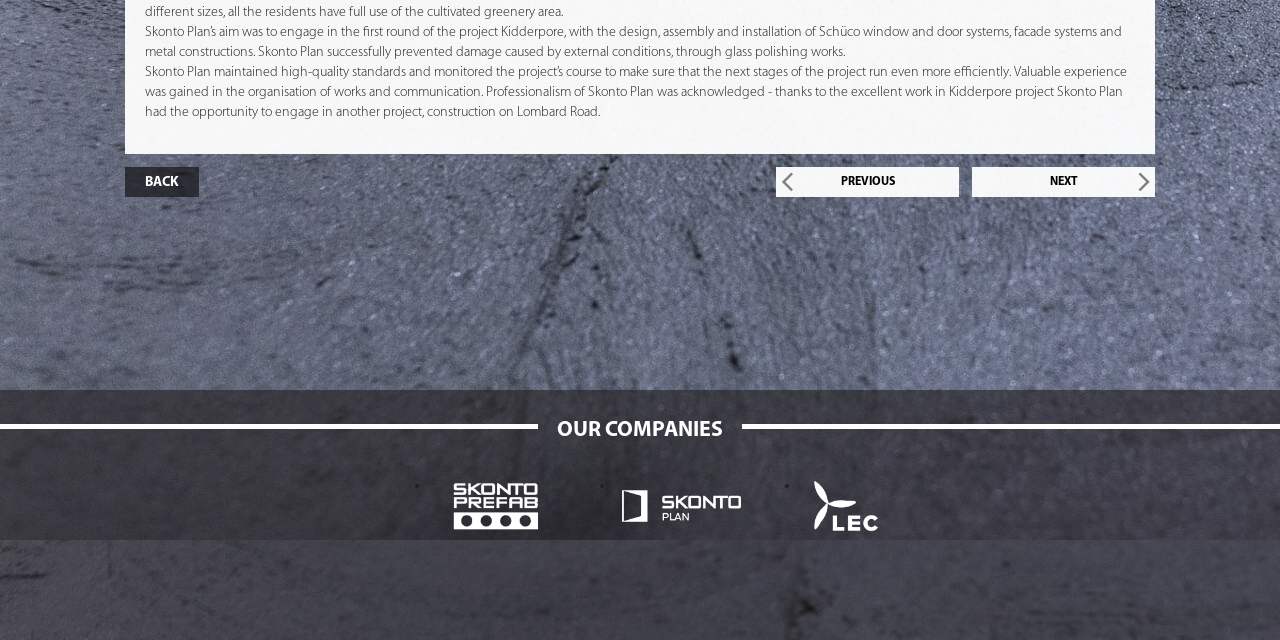Identify the bounding box for the UI element specified in this description: "title="Latvijas Energoceltnieks"". The coordinates must be four float numbers between 0 and 1, formatted as [left, top, right, bottom].

[0.624, 0.744, 0.696, 0.838]